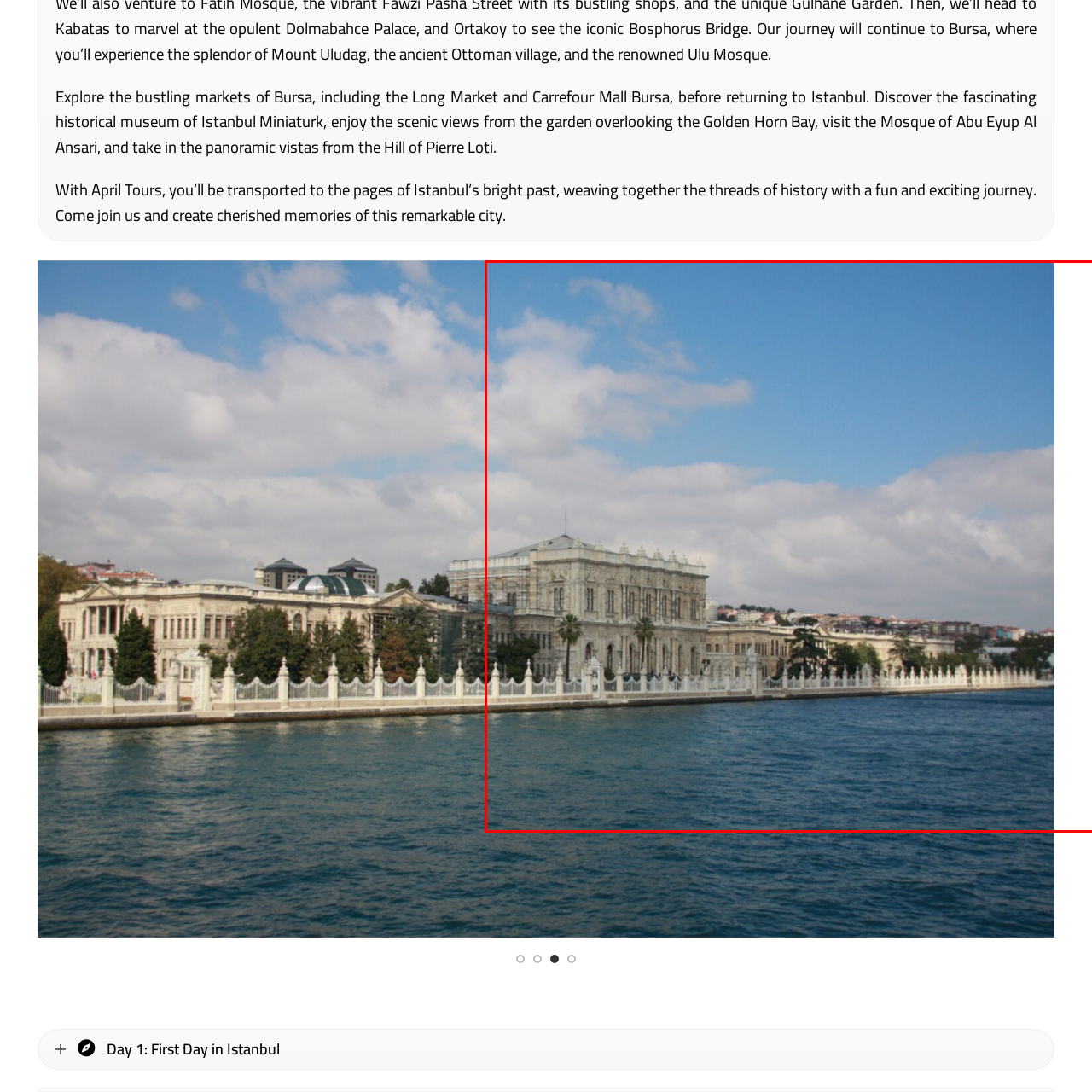What is the color of the sky in the image?
Please observe the details within the red bounding box in the image and respond to the question with a detailed explanation based on what you see.

The caption describes the sky as vibrant with scattered clouds, suggesting that the color of the sky in the image is vibrant, likely a shade of blue.